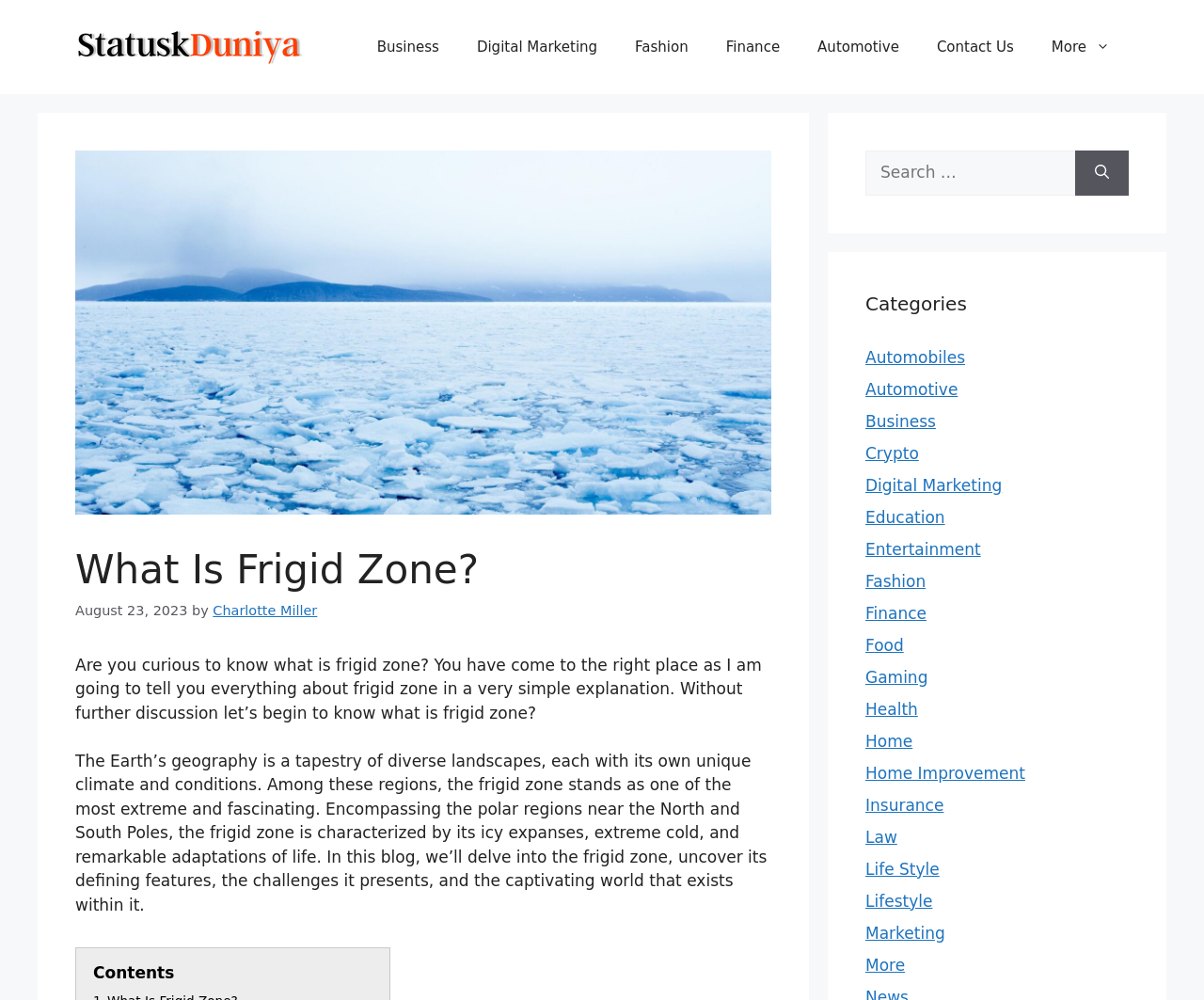What is the topic of the current blog post?
Examine the screenshot and reply with a single word or phrase.

Frigid Zone